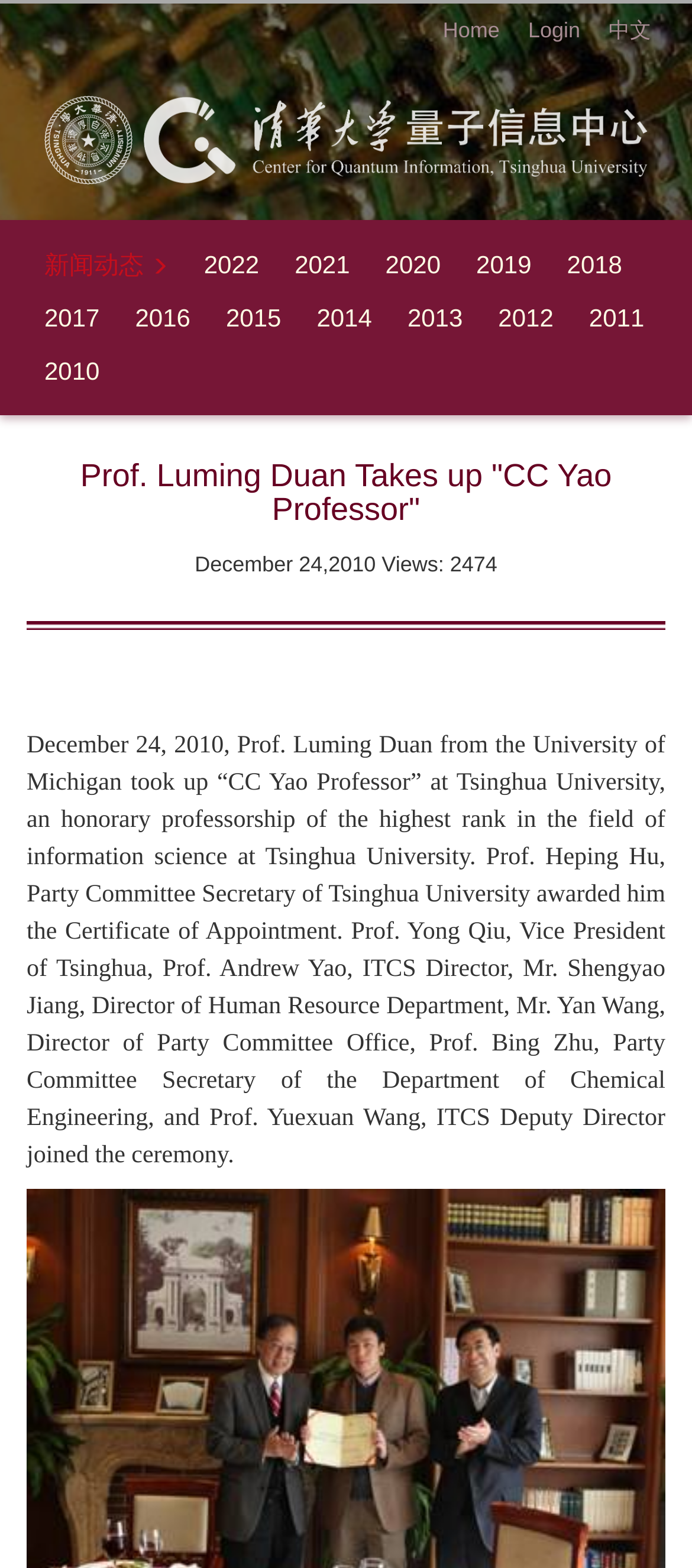Determine the bounding box coordinates of the region to click in order to accomplish the following instruction: "Visit Etsy". Provide the coordinates as four float numbers between 0 and 1, specifically [left, top, right, bottom].

None